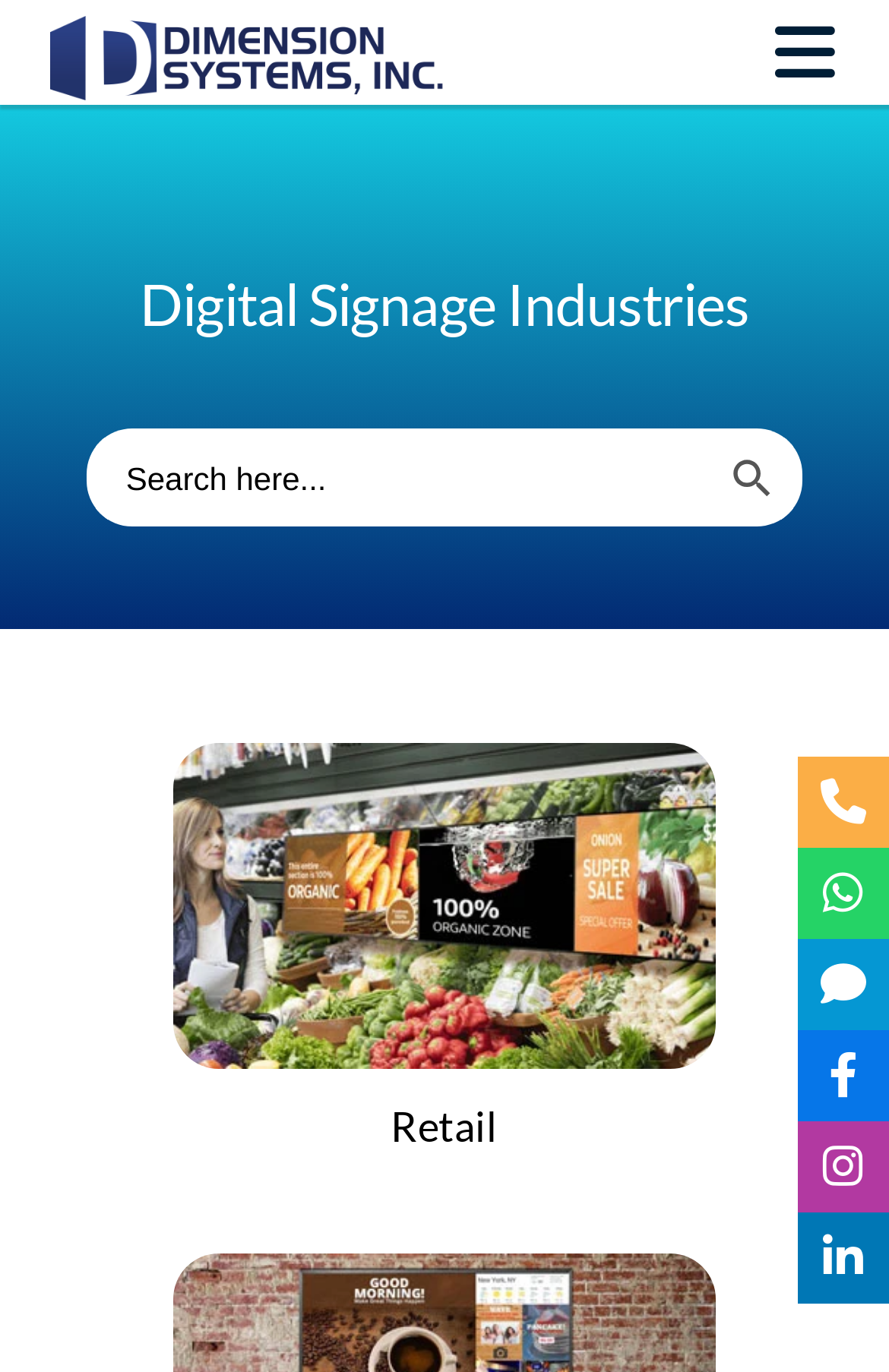Please find the bounding box coordinates of the element that must be clicked to perform the given instruction: "Click the Dimension Systems Inc. logo". The coordinates should be four float numbers from 0 to 1, i.e., [left, top, right, bottom].

[0.057, 0.012, 0.5, 0.072]